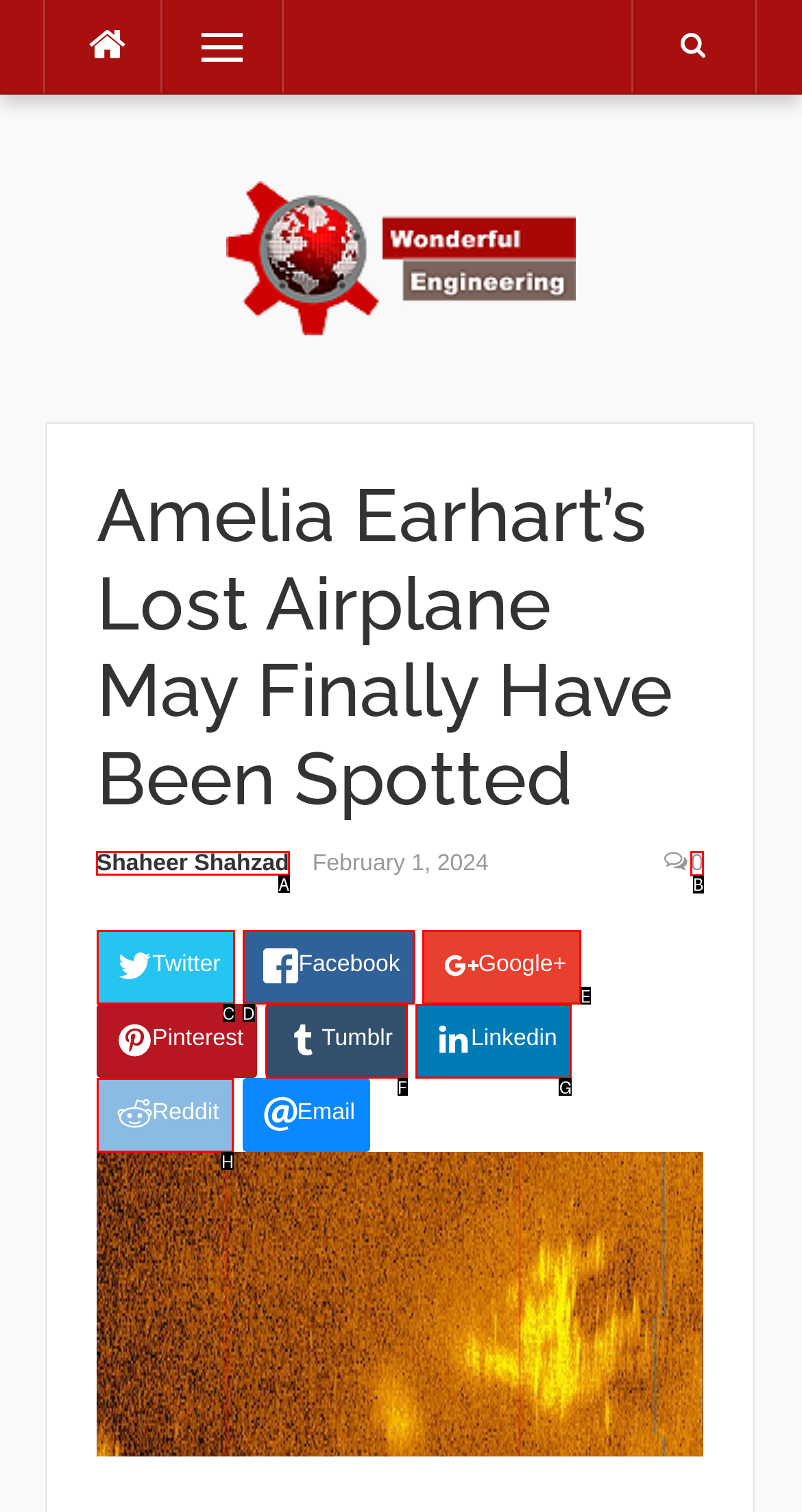Please indicate which HTML element to click in order to fulfill the following task: Click on 'Tips On How To Get Better At Fishing Today' Respond with the letter of the chosen option.

None